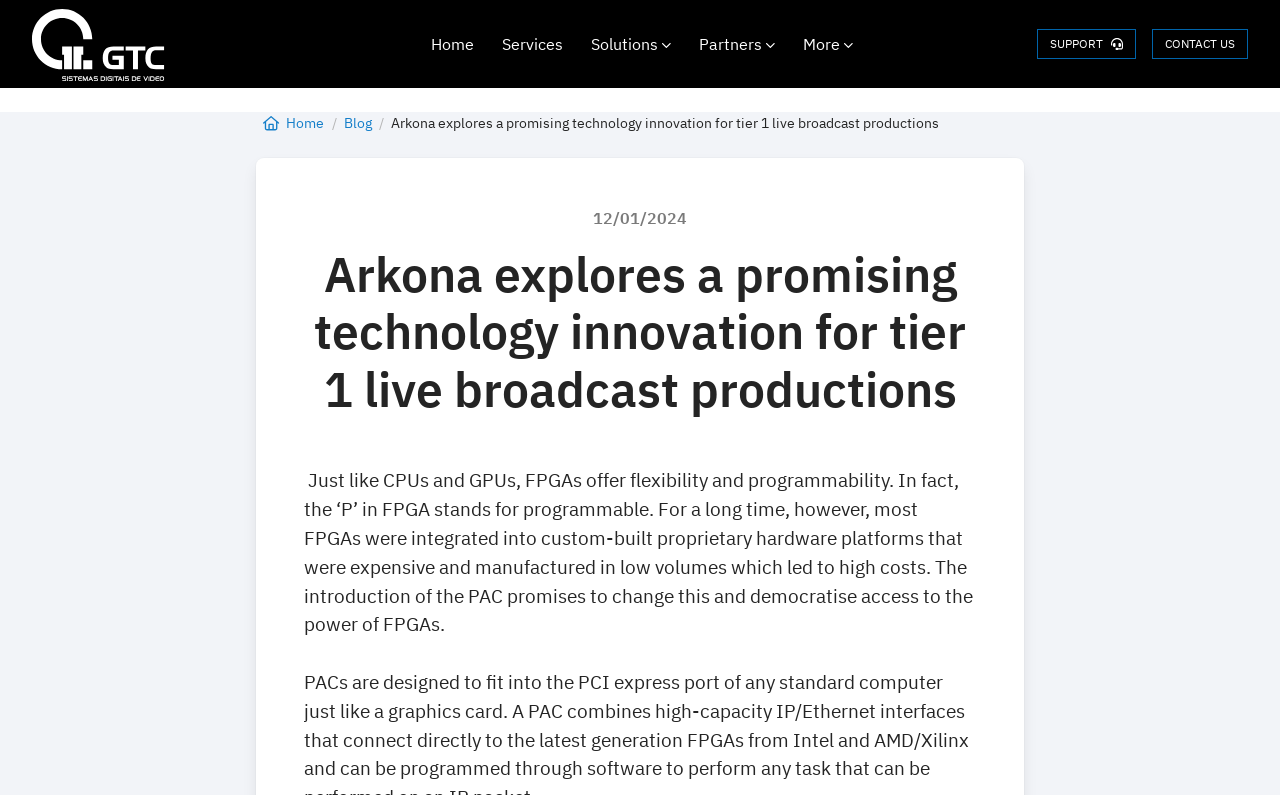Please locate the bounding box coordinates of the region I need to click to follow this instruction: "Click on Latest Education News".

None